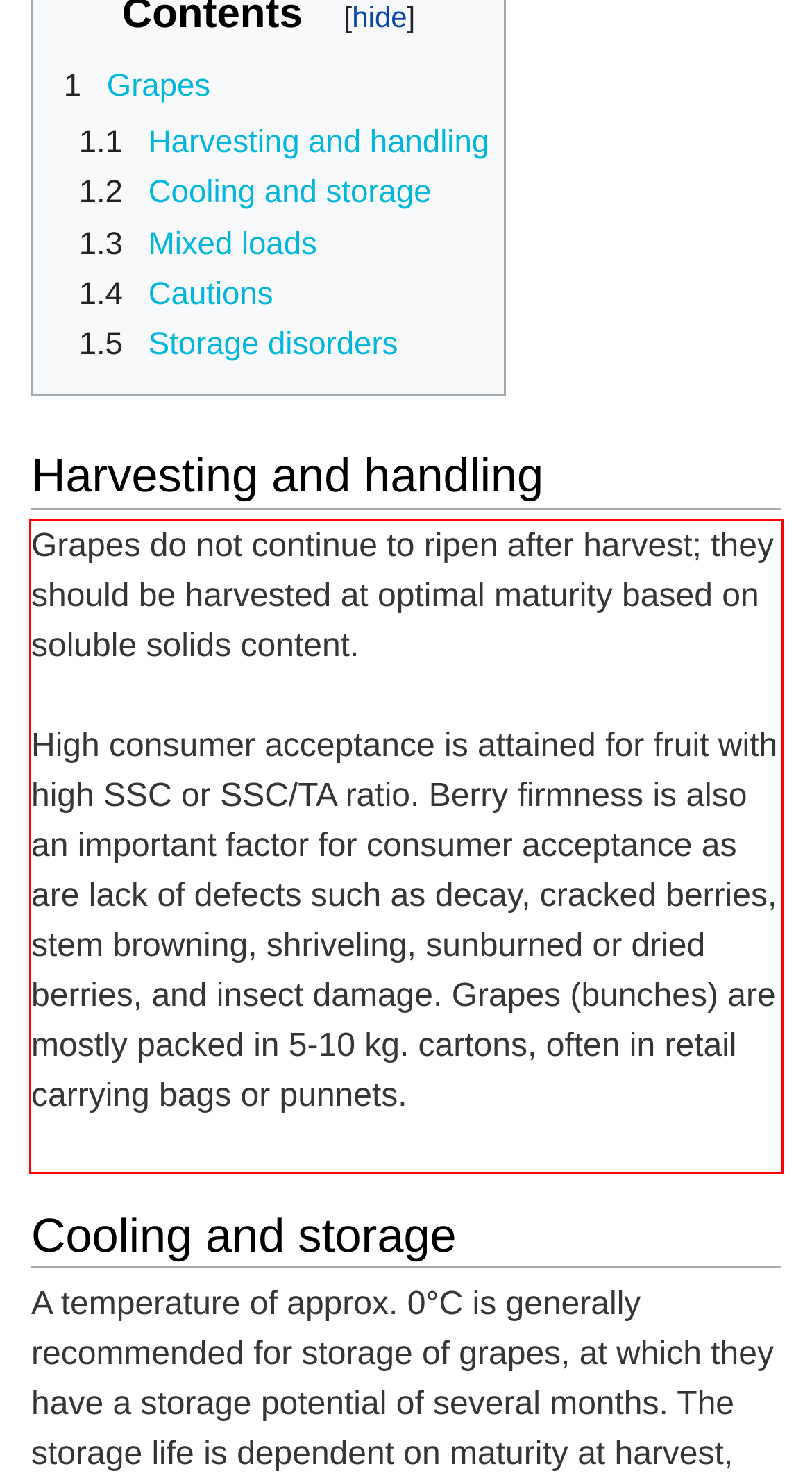Within the provided webpage screenshot, find the red rectangle bounding box and perform OCR to obtain the text content.

Grapes do not continue to ripen after harvest; they should be harvested at optimal maturity based on soluble solids content. High consumer acceptance is attained for fruit with high SSC or SSC/TA ratio. Berry firmness is also an important factor for consumer acceptance as are lack of defects such as decay, cracked berries, stem browning, shriveling, sunburned or dried berries, and insect damage. Grapes (bunches) are mostly packed in 5-10 kg. cartons, often in retail carrying bags or punnets.